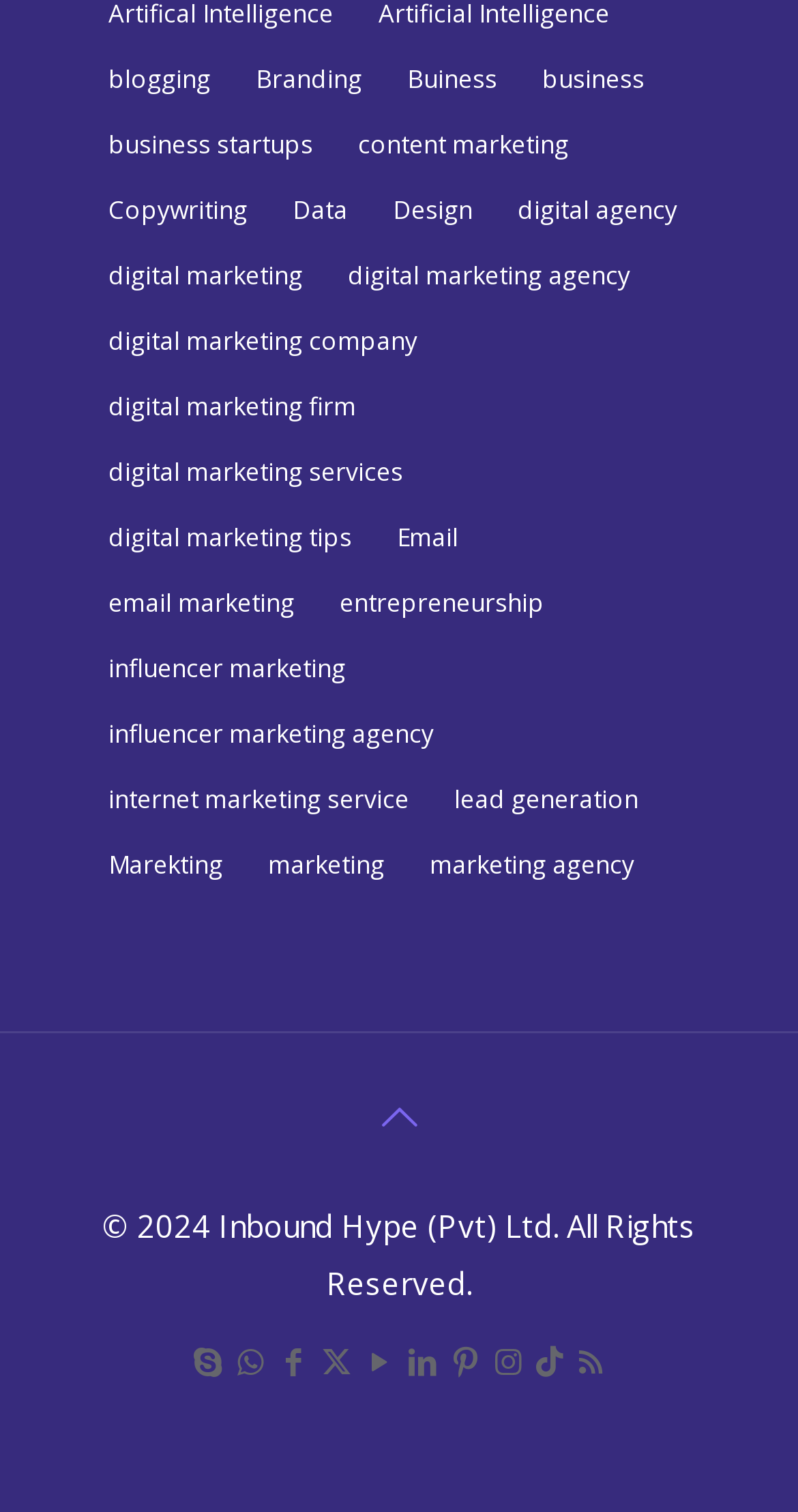Carefully examine the image and provide an in-depth answer to the question: Is there a 'Back to top' link?

I found a 'Back to top' link at coordinates [0.408, 0.711, 0.592, 0.768], which suggests that the webpage has a 'Back to top' feature.